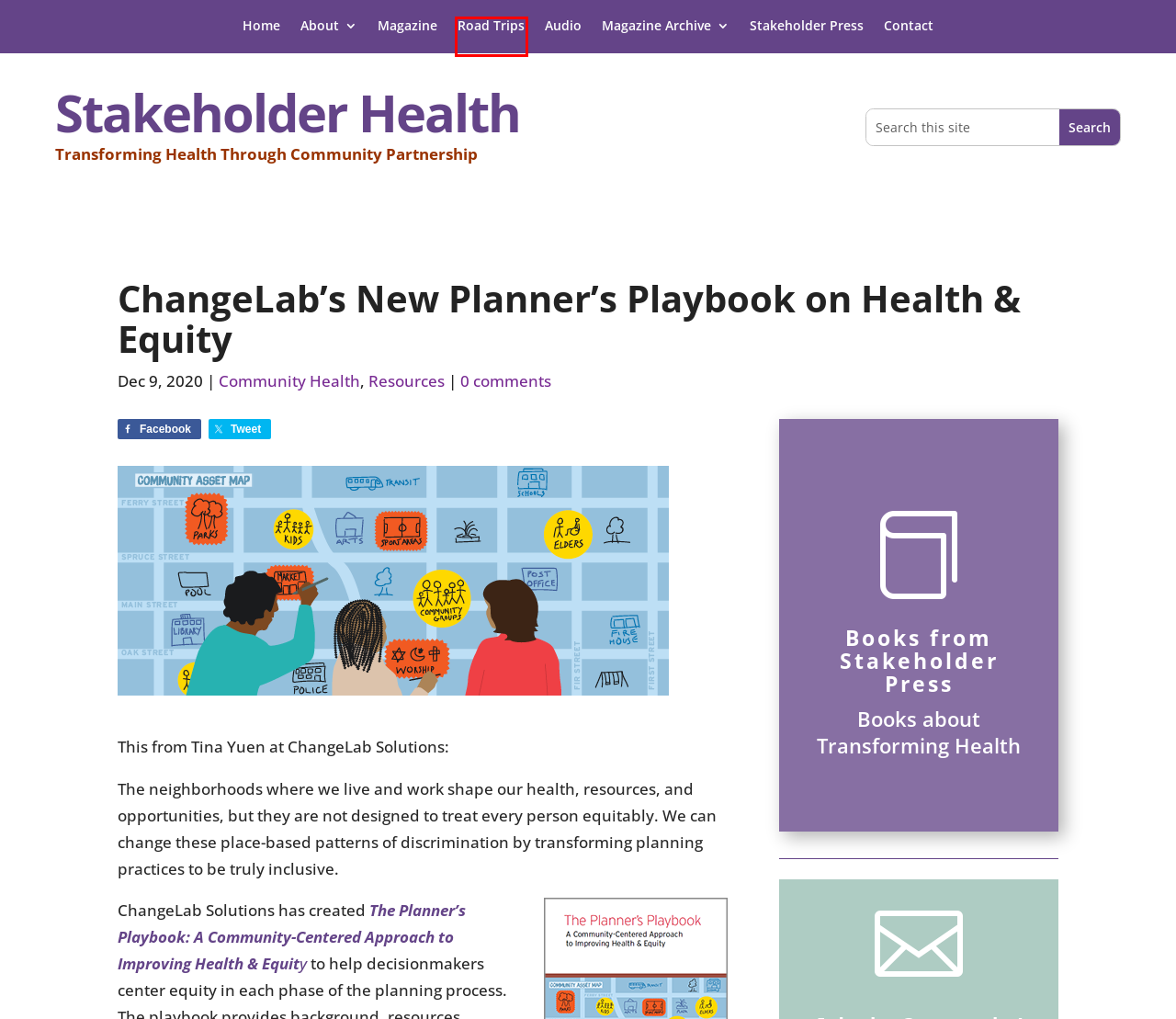Examine the screenshot of the webpage, noting the red bounding box around a UI element. Pick the webpage description that best matches the new page after the element in the red bounding box is clicked. Here are the candidates:
A. Audio - Stakeholder Health
B. Contact Stakeholder Health - Stakeholder Health
C. Stakeholder Press - Stakeholder Health
D. Community Health Archives - Stakeholder Health
E. Magazine Archive - Stakeholder Health
F. Resources Archives - Stakeholder Health
G. Road Trips - Stakeholder Health
H. Magazine - Stakeholder Health

G